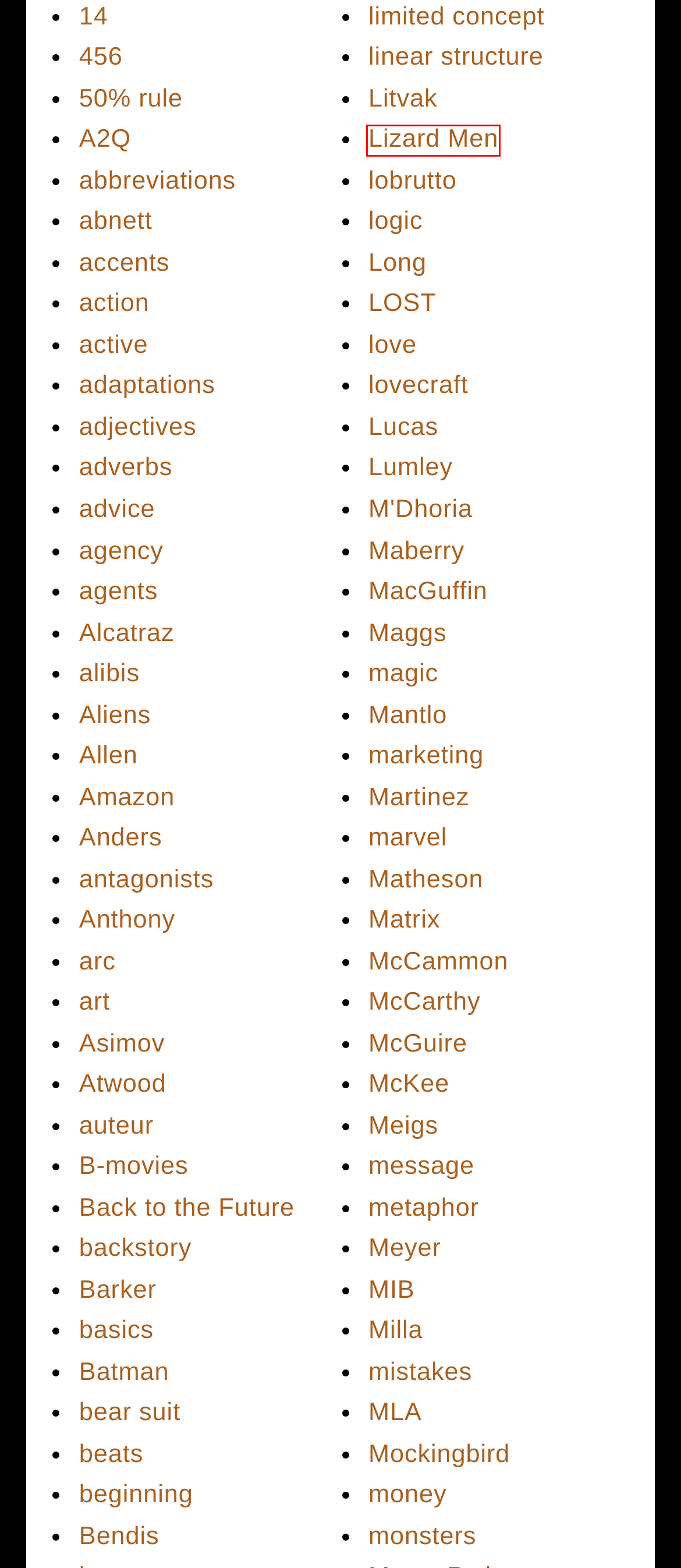Consider the screenshot of a webpage with a red bounding box and select the webpage description that best describes the new page that appears after clicking the element inside the red box. Here are the candidates:
A. Amazon – Peter Clines
B. Batman – Peter Clines
C. limited concept – Peter Clines
D. 50% rule – Peter Clines
E. Lizard Men – Peter Clines
F. LOST – Peter Clines
G. arc – Peter Clines
H. adjectives – Peter Clines

E